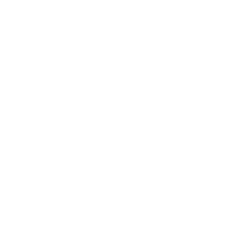What is the tone of the caption?
Analyze the image and deliver a detailed answer to the question.

The caption uses words like 'Sneak Peeks' and 'start my week off right', which convey a sense of excitement and enthusiasm. Additionally, the caption expresses appreciation for the unique beauty of the subject and the setting, creating an overall tone of excitement and appreciation.